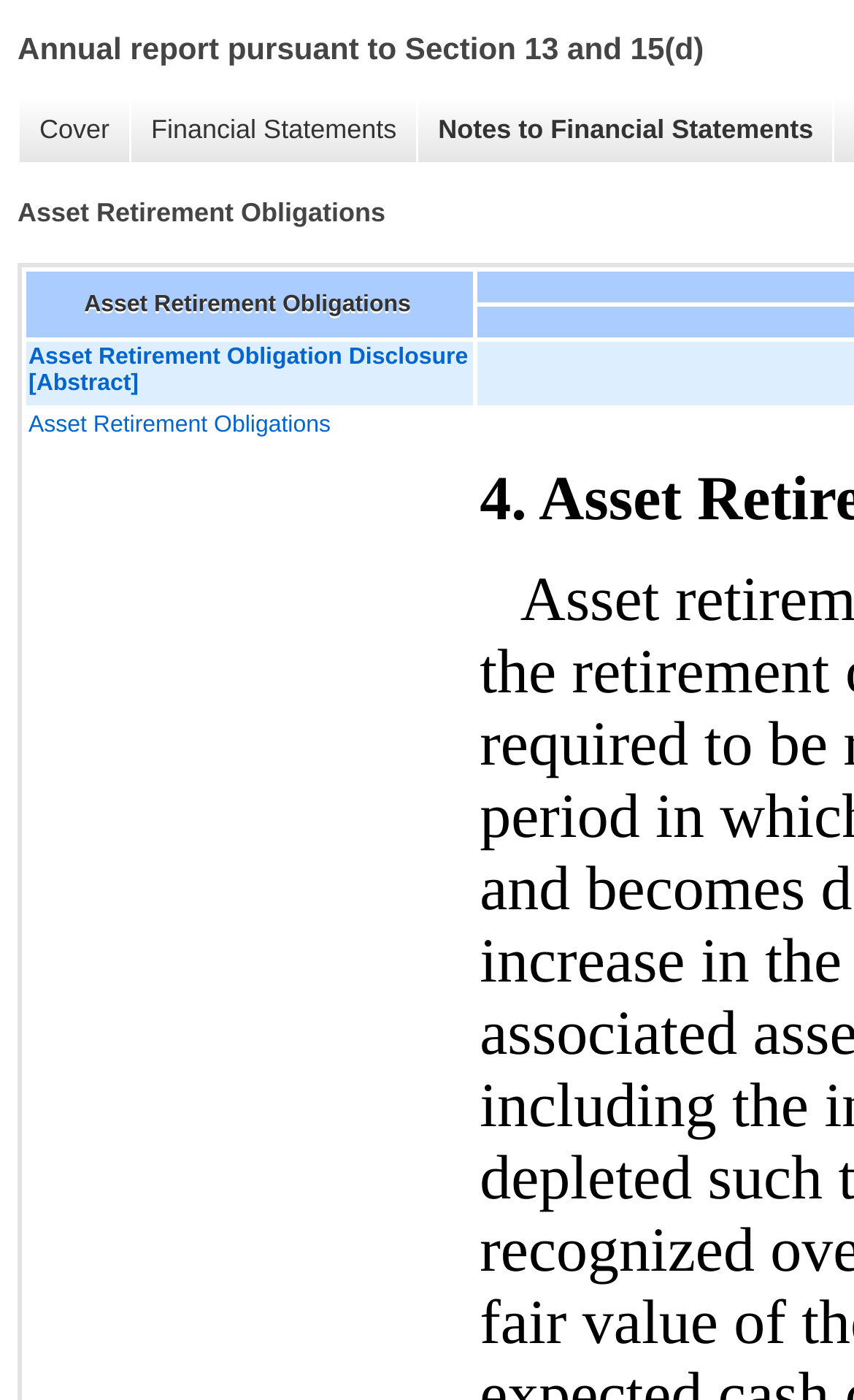Please answer the following question using a single word or phrase: 
What is the title of the second column header?

Asset Retirement Obligations